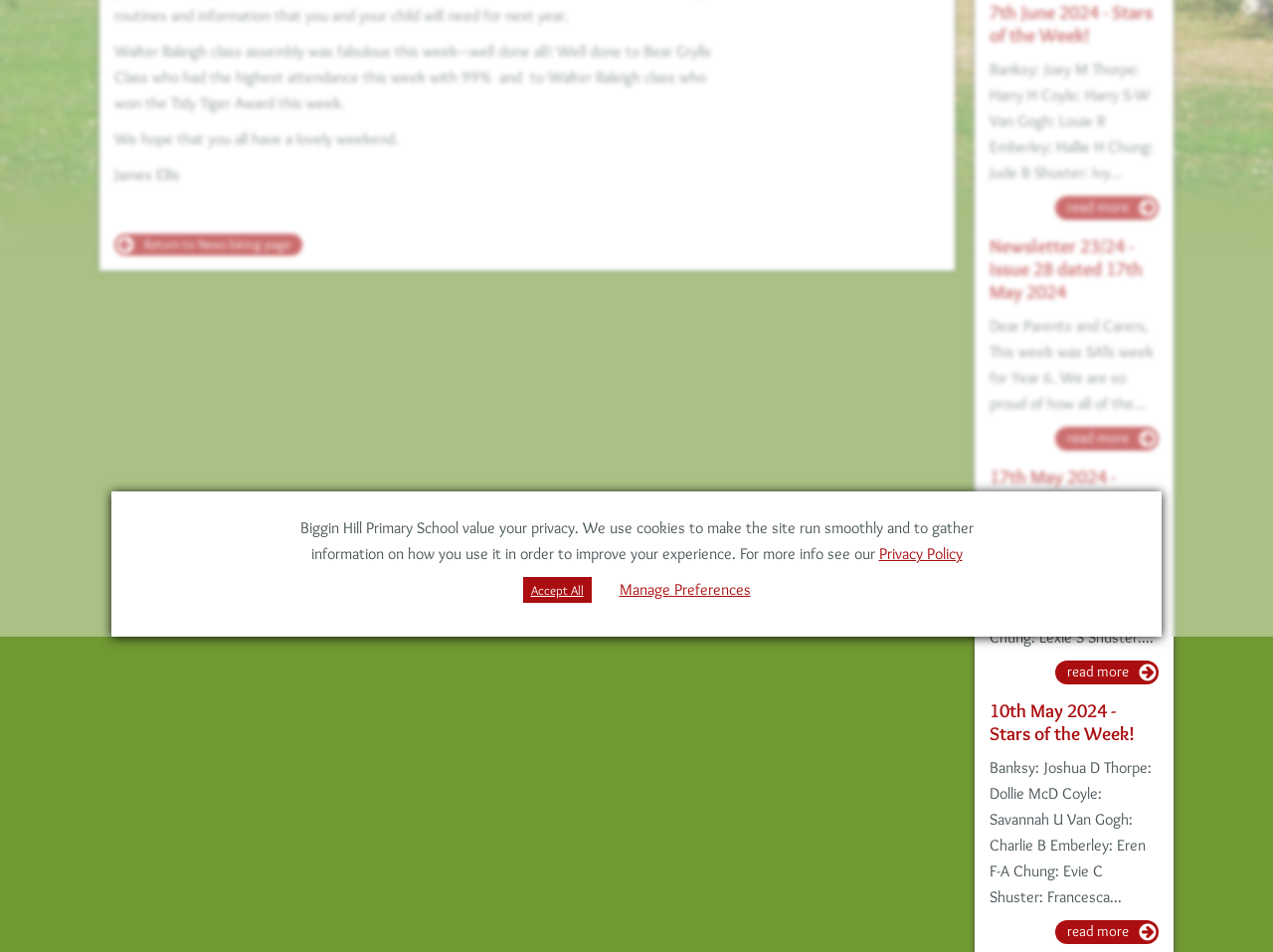Identify the bounding box of the HTML element described as: "Reply".

None